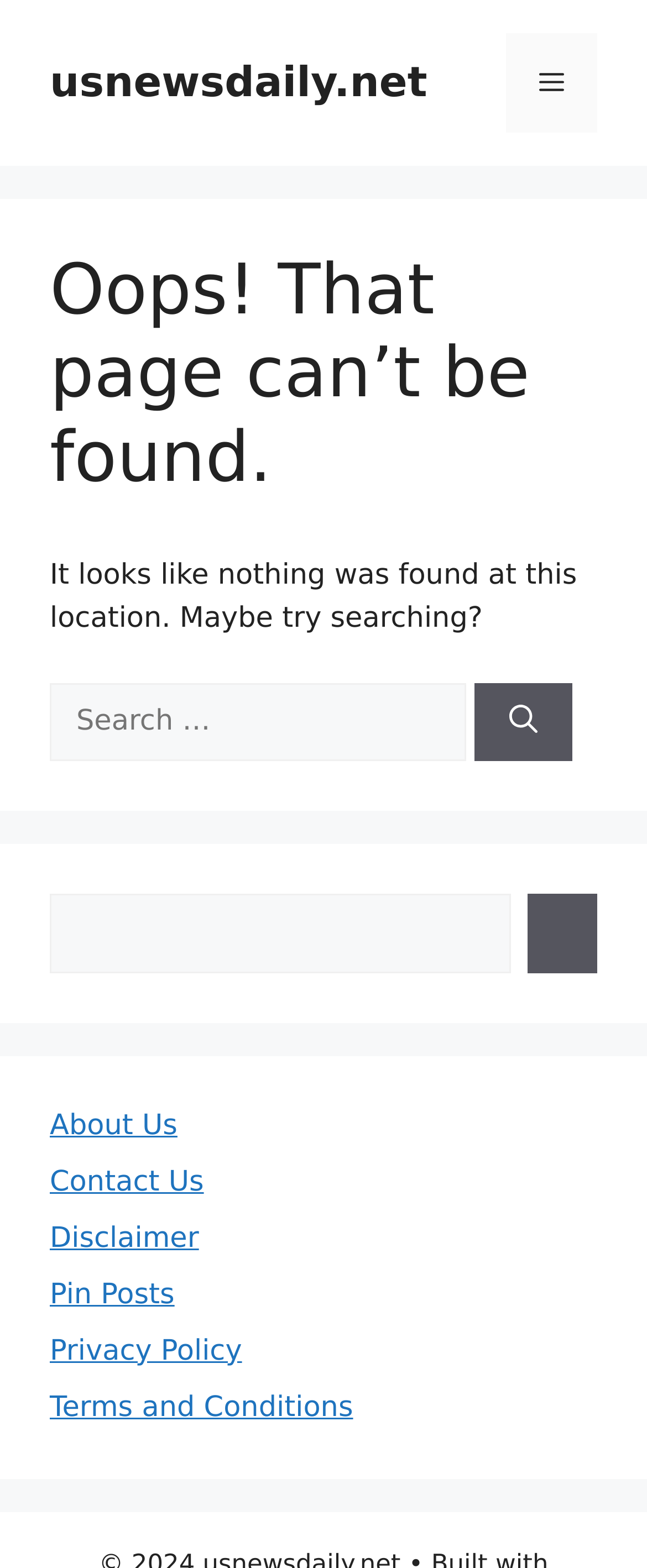Kindly provide the bounding box coordinates of the section you need to click on to fulfill the given instruction: "Click the menu button".

[0.782, 0.021, 0.923, 0.085]